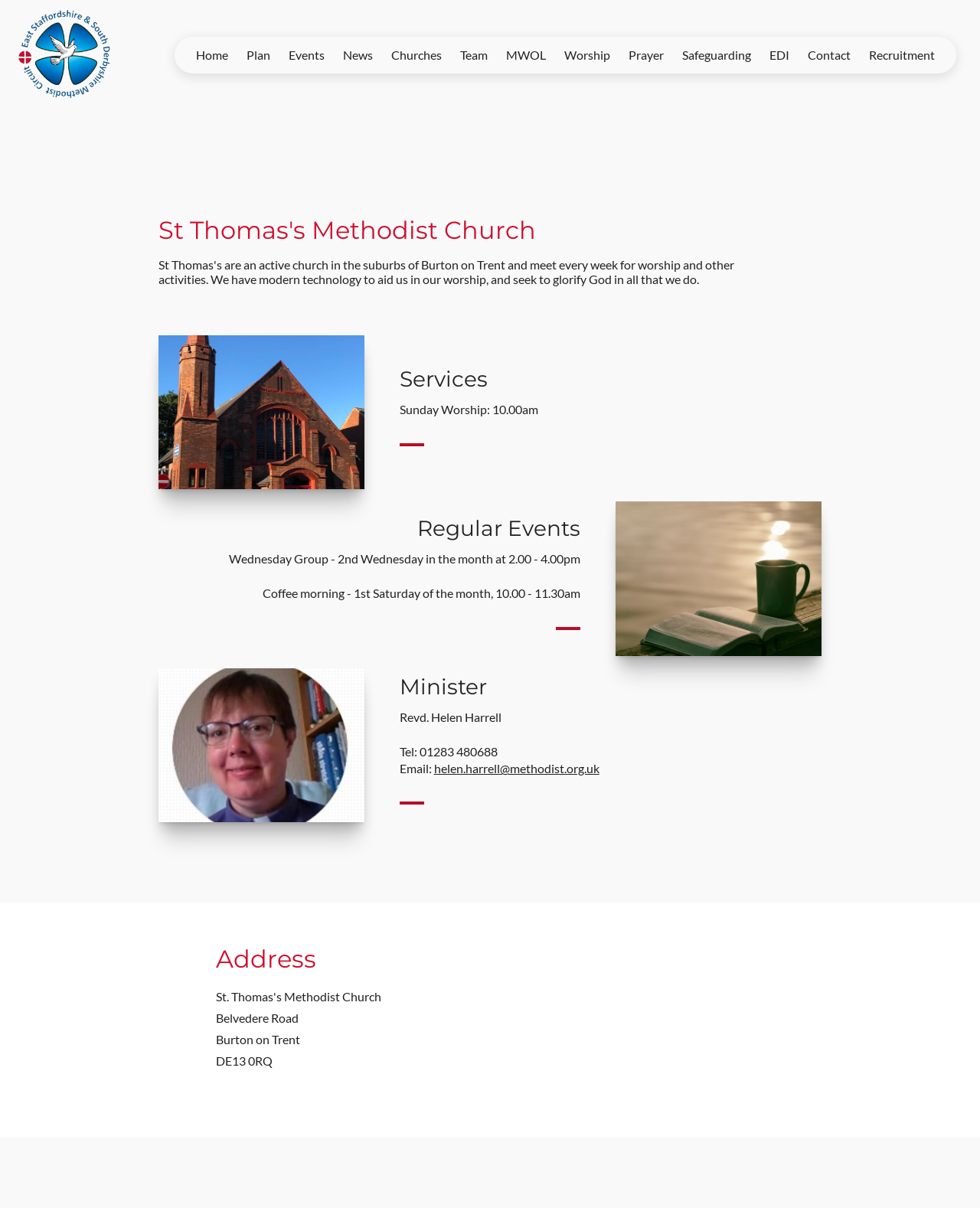What is the time of Sunday Worship?
Using the visual information, answer the question in a single word or phrase.

10.00am